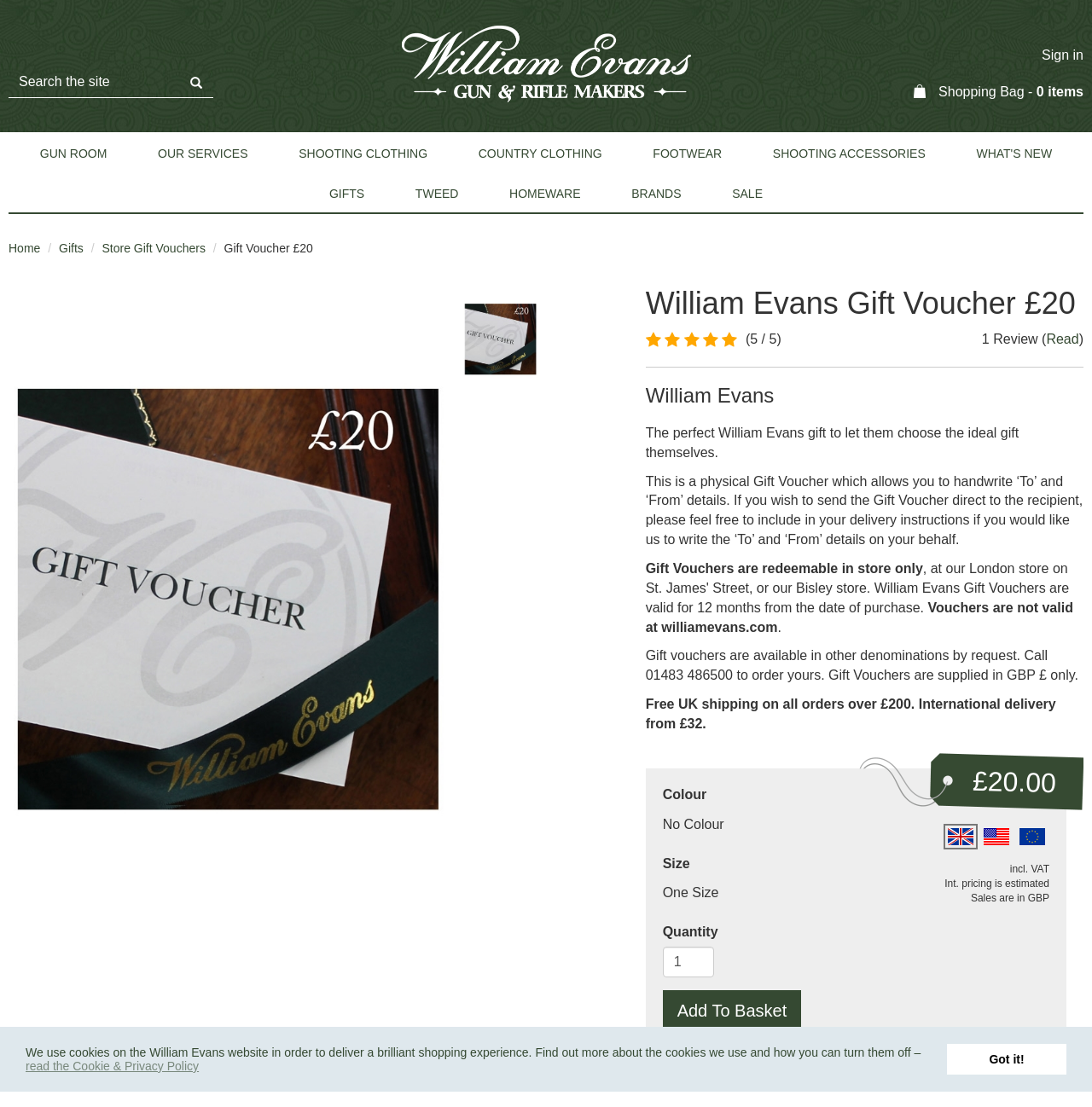What is the minimum order value for free UK shipping?
Using the image, answer in one word or phrase.

£200